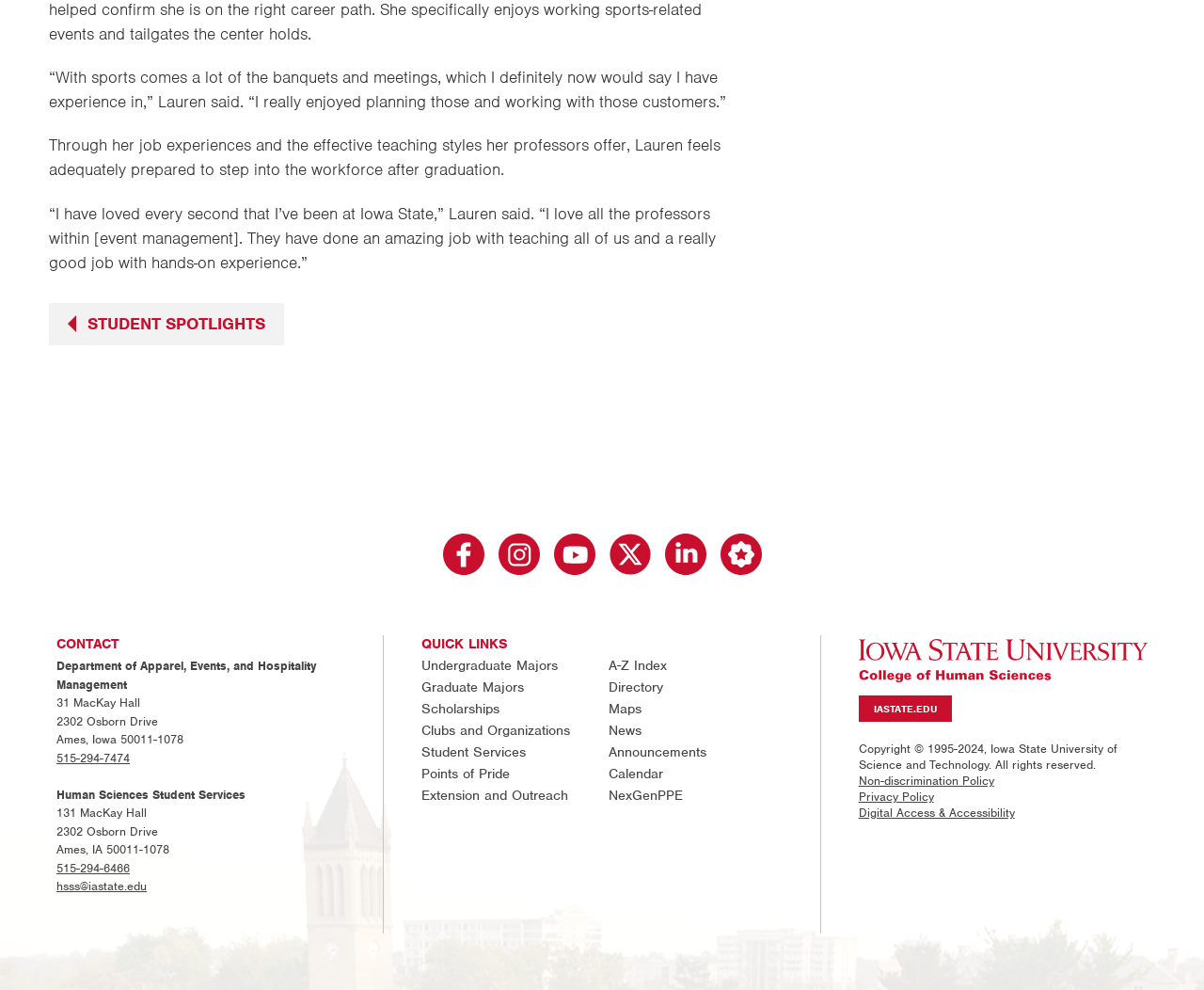Please identify the coordinates of the bounding box that should be clicked to fulfill this instruction: "Contact Department of Apparel, Events, and Hospitality Management".

[0.047, 0.664, 0.262, 0.699]